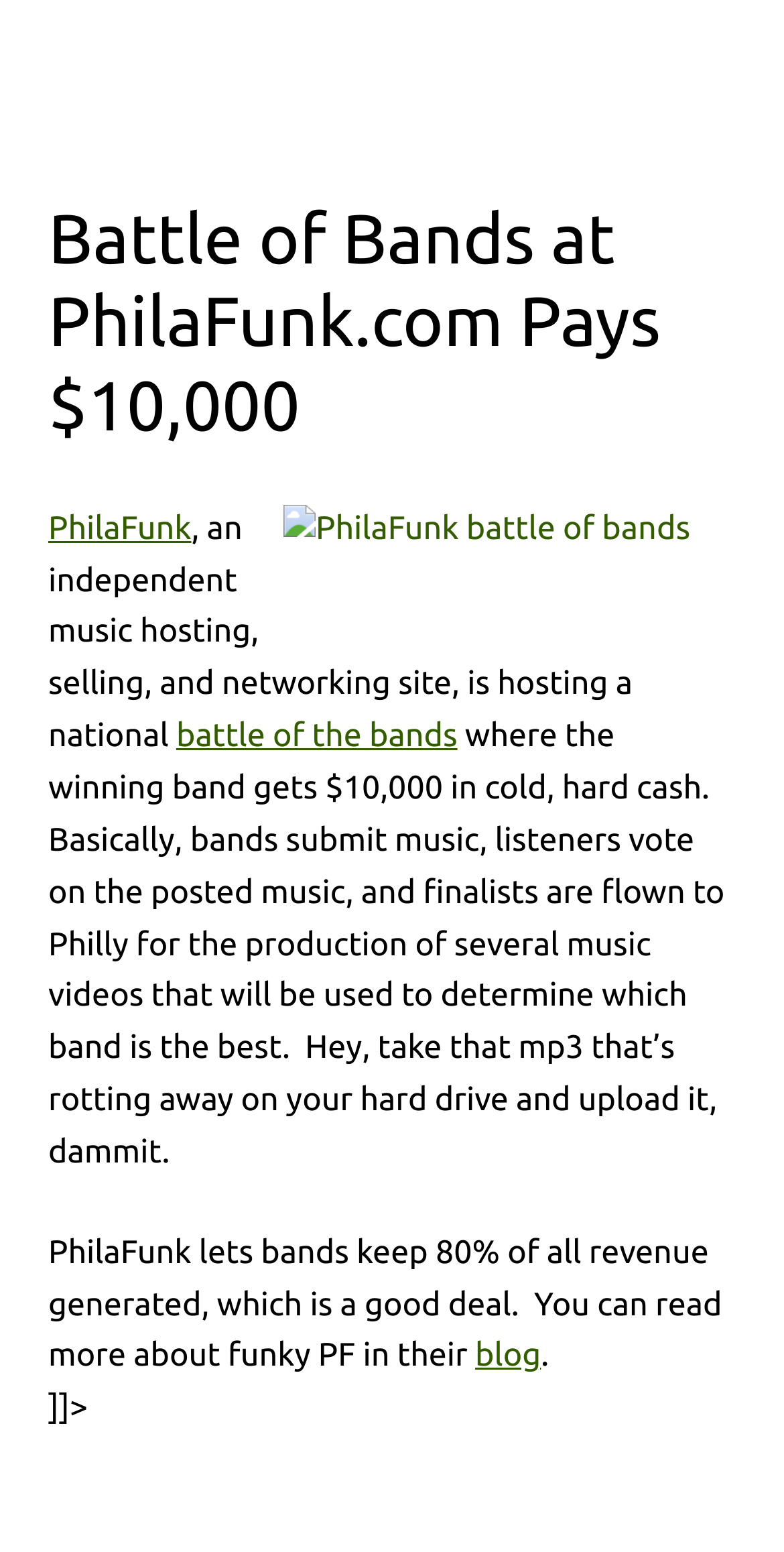What percentage of revenue do bands keep on PhilaFunk?
Offer a detailed and full explanation in response to the question.

The webpage states that 'PhilaFunk lets bands keep 80% of all revenue generated, which is a good deal', indicating that bands retain 80% of the revenue earned on the platform.